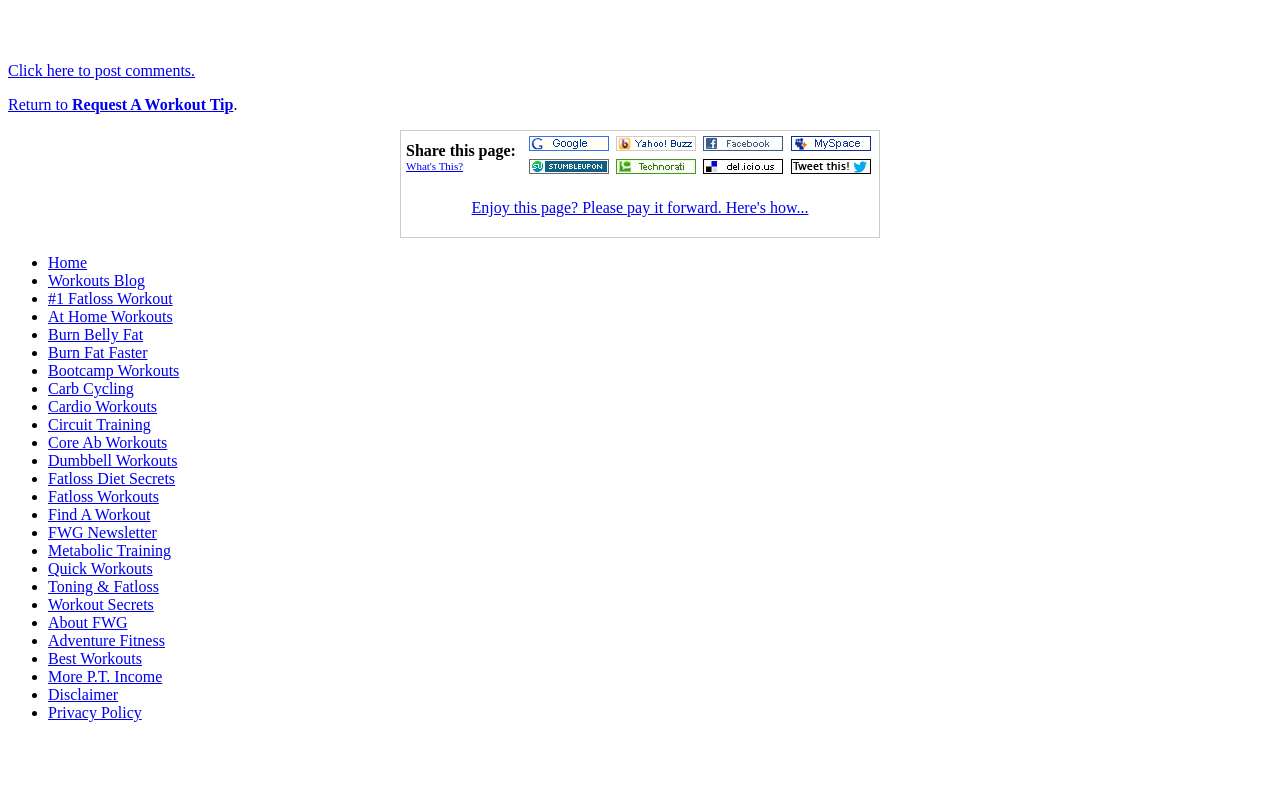Using the provided description Find A Workout, find the bounding box coordinates for the UI element. Provide the coordinates in (top-left x, top-left y, bottom-right x, bottom-right y) format, ensuring all values are between 0 and 1.

[0.038, 0.629, 0.118, 0.65]